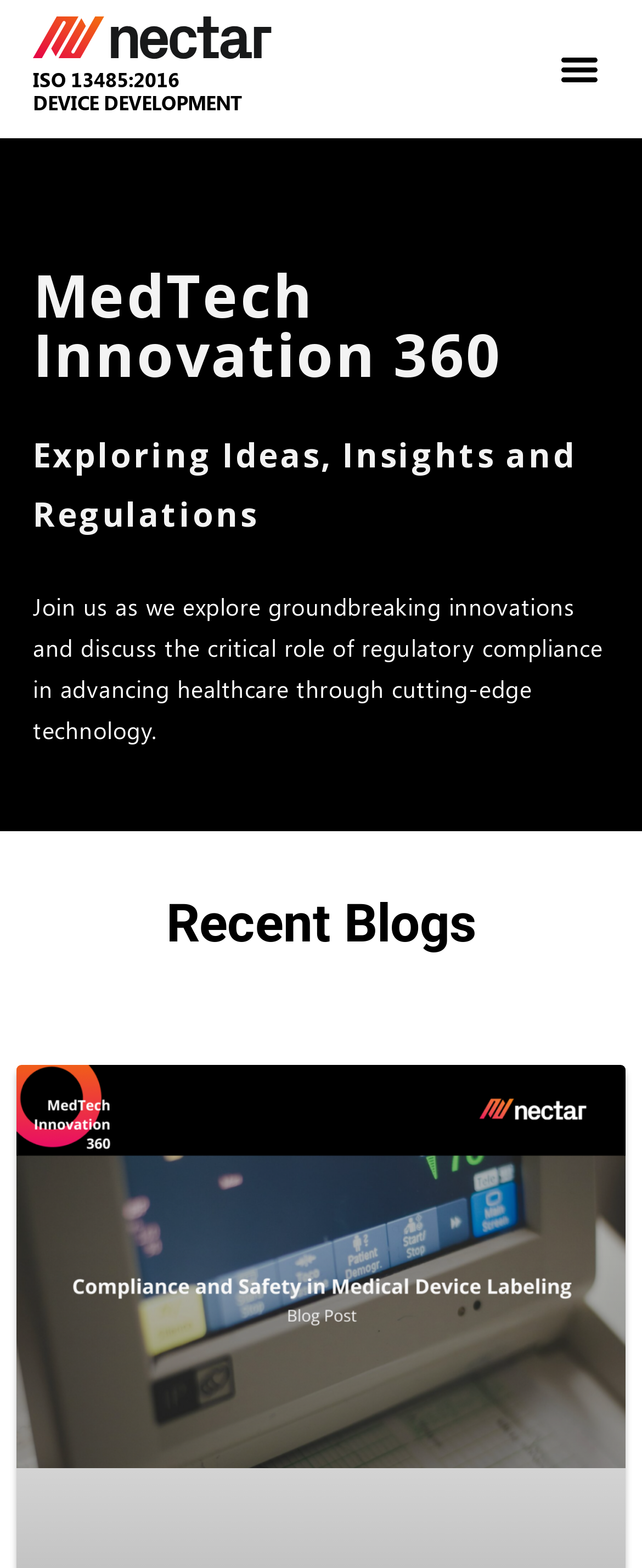What is the section below the main heading?
With the help of the image, please provide a detailed response to the question.

The section below the main heading is 'Recent Blogs', which can be inferred from the heading 'Recent Blogs'.